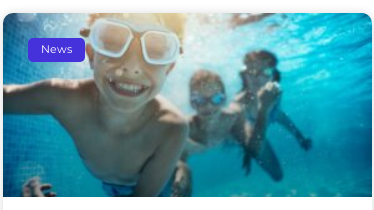Describe all the elements and aspects of the image comprehensively.

A vibrant underwater moment captures the joy of summer swimming, featuring children playfully swimming in a crystal-clear pool. The foreground showcases a smiling boy wearing stylish goggles, exuding excitement and fun, while two other children can be seen swimming in the background, creating a lively scene. In the corner, a prominent purple badge labeled "News" highlights the latest updates related to pool management and maintenance, emphasizing the focus on keeping pools clean and enjoyable during the swimming season. This image beautifully reflects the carefree spirit of childhood and the importance of a well-maintained swimming environment.